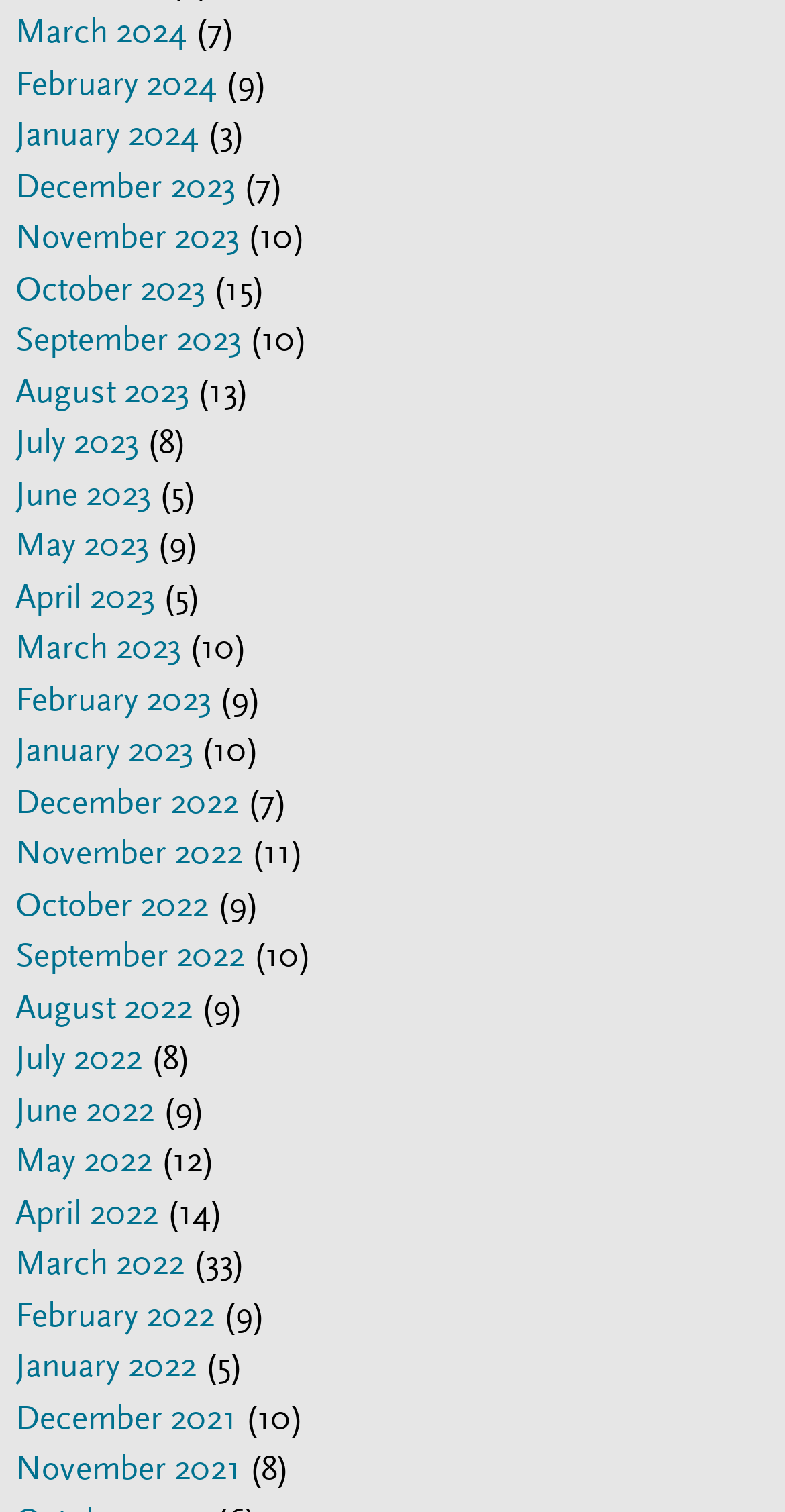What is the month with the highest number of items?
Could you give a comprehensive explanation in response to this question?

By examining the list of links and their corresponding static text, I found that March 2022 has the highest number of items, with 33 items listed.